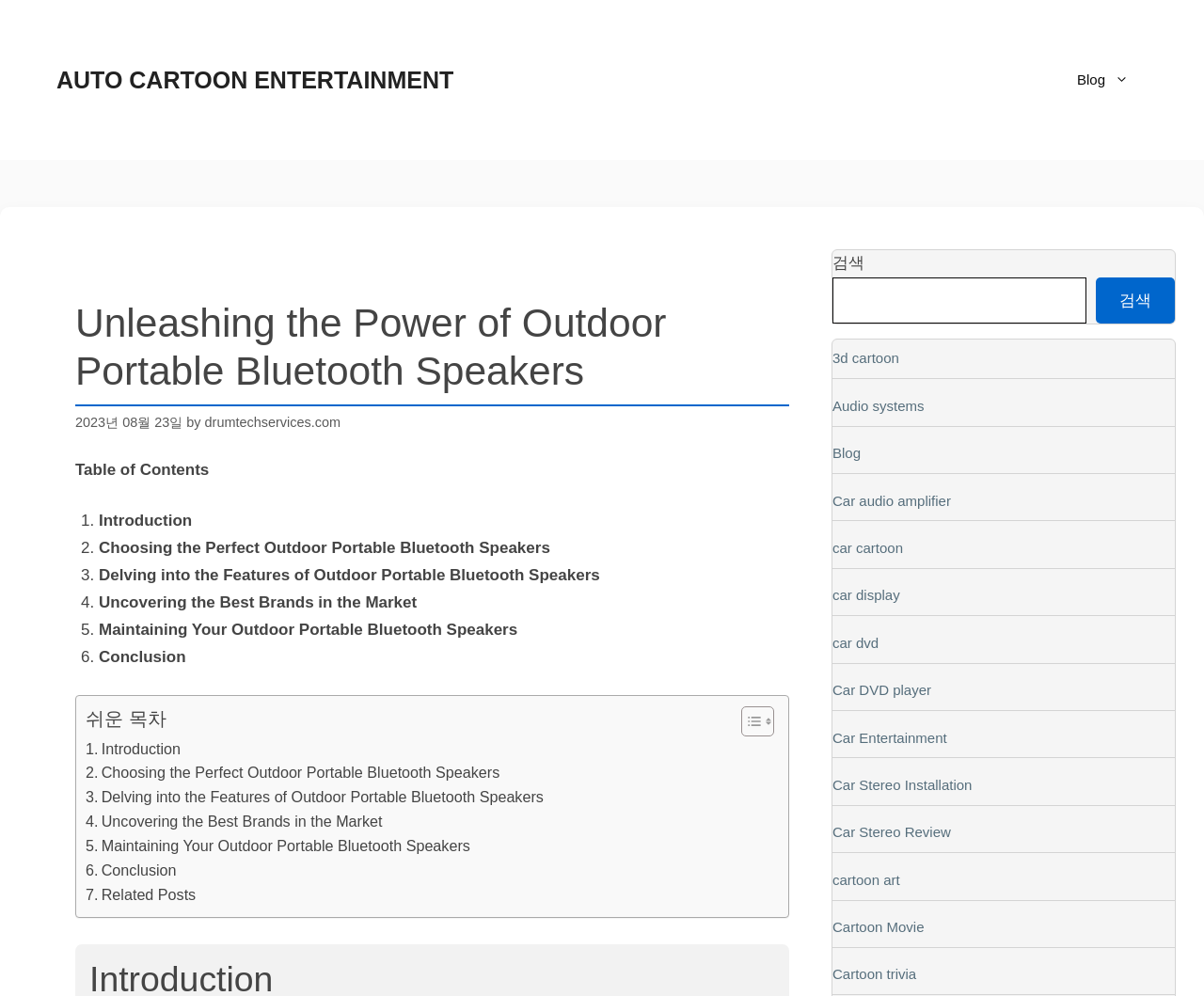How many sections are in the table of contents?
Based on the visual, give a brief answer using one word or a short phrase.

6